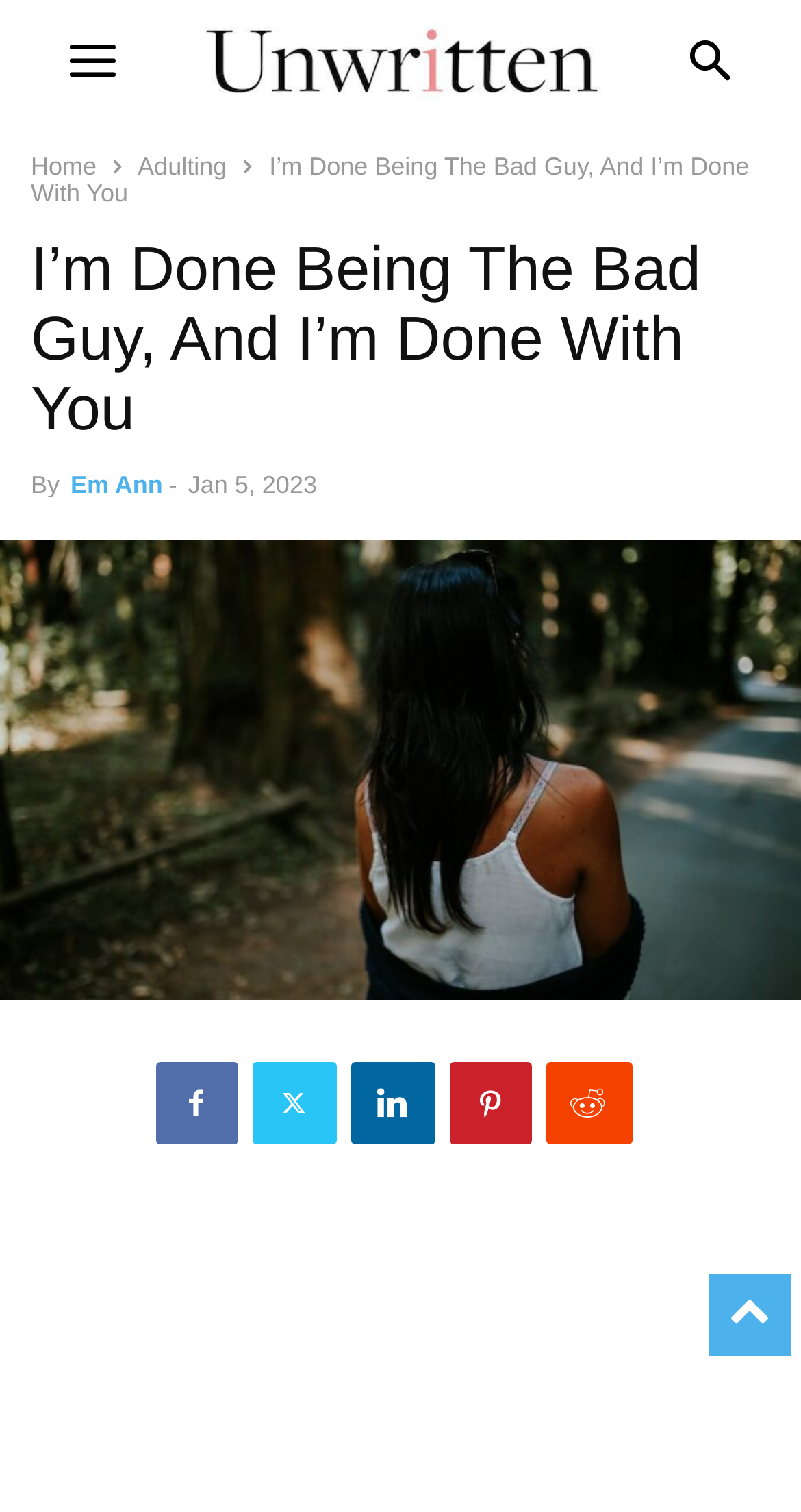Who is the author of the article?
Please analyze the image and answer the question with as much detail as possible.

I looked at the article header and found the author's name 'Em Ann' next to the 'By' keyword.